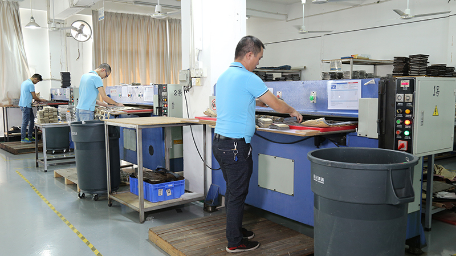Provide a comprehensive description of the image.

The image showcases a well-organized manufacturing facility where three workers are engaged in the production of cell phone cases. Each individual, dressed in a light blue shirt, is focused on their tasks while using specialized equipment positioned along the workstations. In the background, several machines are visible, contributing to the production process.

The workspace features streamlined operations with tables for assembling materials and bins for collecting waste, highlighting an emphasis on efficiency and cleanliness. The environment is bright and well-lit, promoting a productive atmosphere. This setting reflects the high standards of quality and dedication to craftsmanship that characterize Dongguan Jolly Industries Limited, a company recognized for its expertise in producing phone cases since its establishment in 2008.